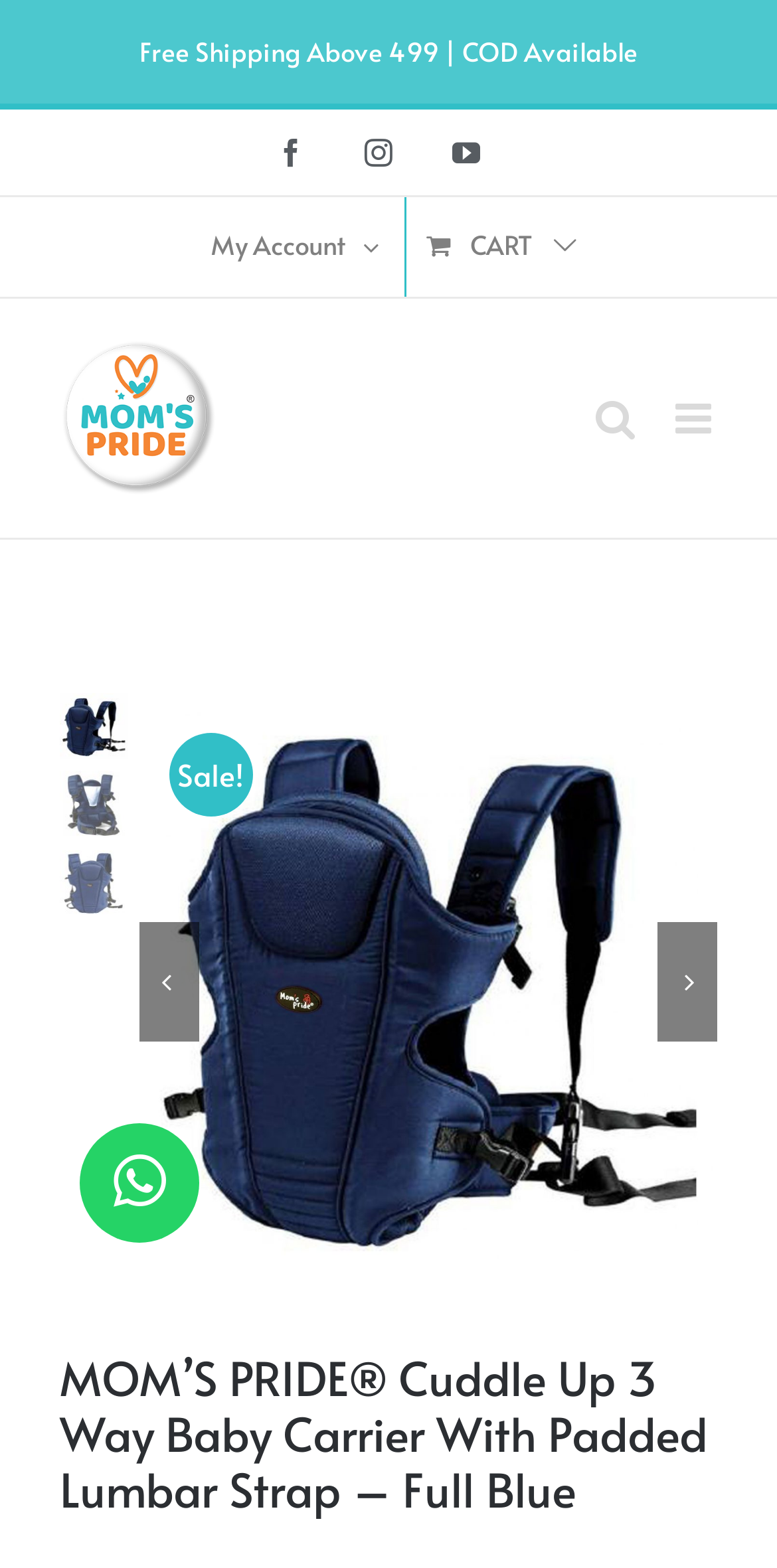Explain the webpage in detail.

This webpage is about a baby carrier product, specifically the "MOM'S PRIDE Cuddle Up 3 Way Baby Carrier With Padded Lumbar Strap - Full Blue". At the top left, there is a logo of "Mom's Pride" with a link to the homepage. Below the logo, there is a navigation menu with links to "My Account" and "View Cart". The "View Cart" link has a dropdown menu with a "CART" label.

On the top right, there are social media links to Facebook, Instagram, and YouTube. Next to these links, there is a "Free Shipping Above 499 | COD Available" notice. 

In the main content area, there is a prominent heading with the product name. Below the heading, there are three images of the baby carrier, each with a "Sale!" label on top. The images are arranged horizontally, taking up most of the width of the page.

On the right side of the images, there are two links with icons, one for sharing and one for adding to wishlist. At the bottom of the page, there is a "Go to Top" link.

There are no news articles or paragraphs of text on this webpage, but the product details are provided in the meta description, mentioning the product's features, such as its carrying capacity, dimensions, and number of carrying positions.